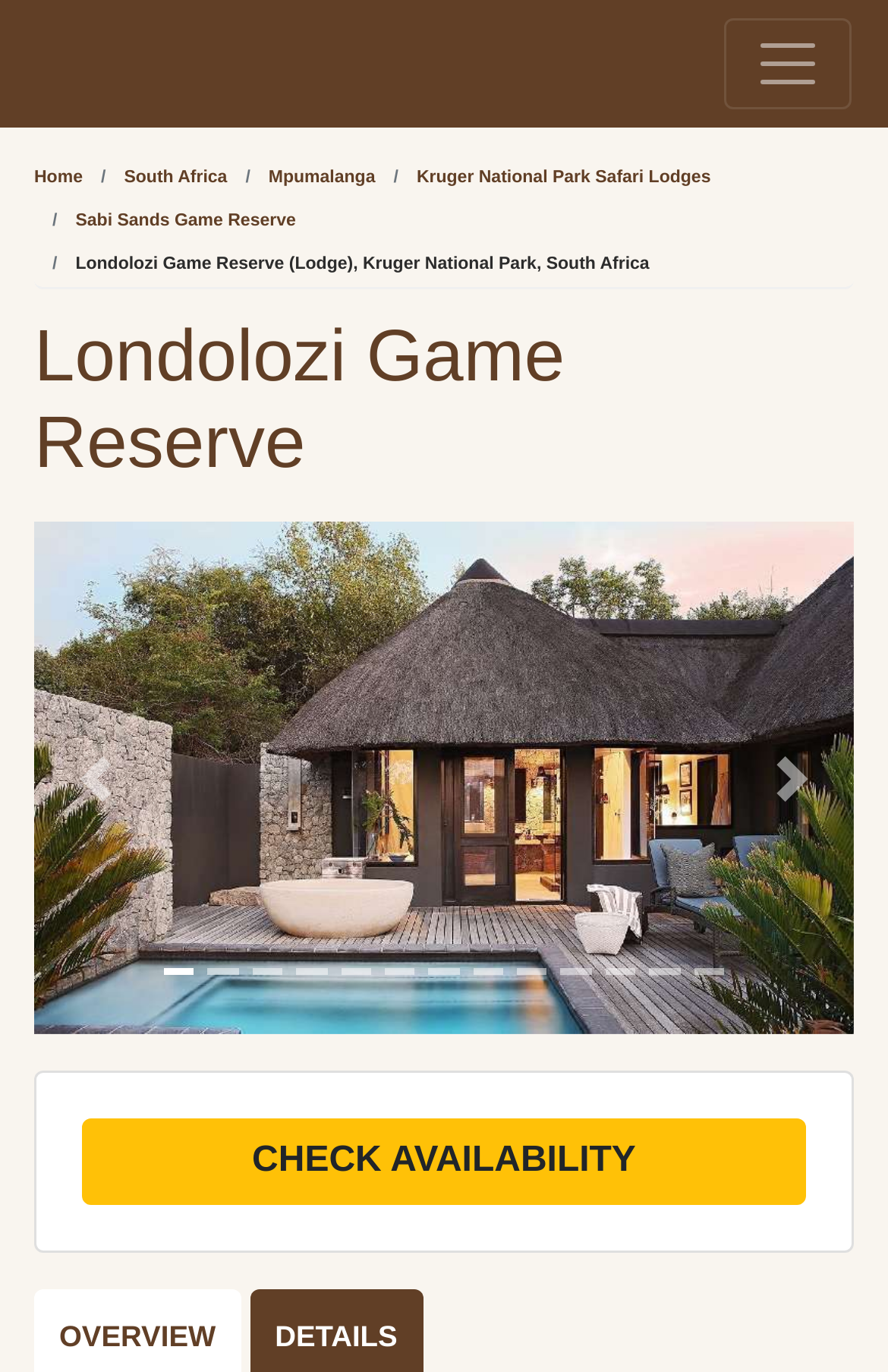Refer to the image and provide an in-depth answer to the question: 
What is the function of the 'Previous' and 'Next' buttons?

I inferred the answer by looking at the button elements with the text 'Previous' and 'Next' and their positions near the image element, indicating that they are used to navigate through images.